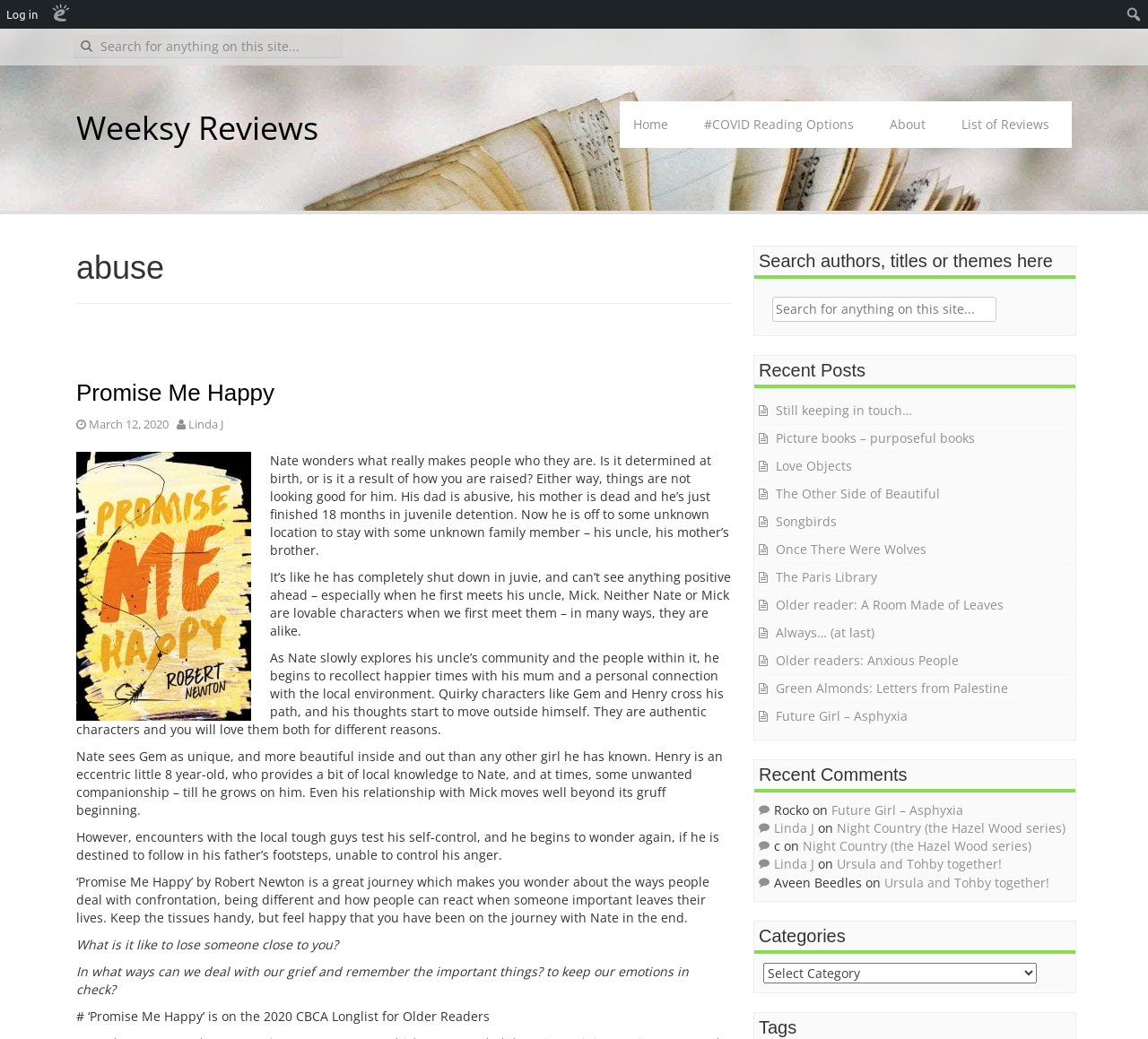Please identify the bounding box coordinates of the element's region that I should click in order to complete the following instruction: "Read the review of 'Promise Me Happy'". The bounding box coordinates consist of four float numbers between 0 and 1, i.e., [left, top, right, bottom].

[0.066, 0.358, 0.637, 0.392]